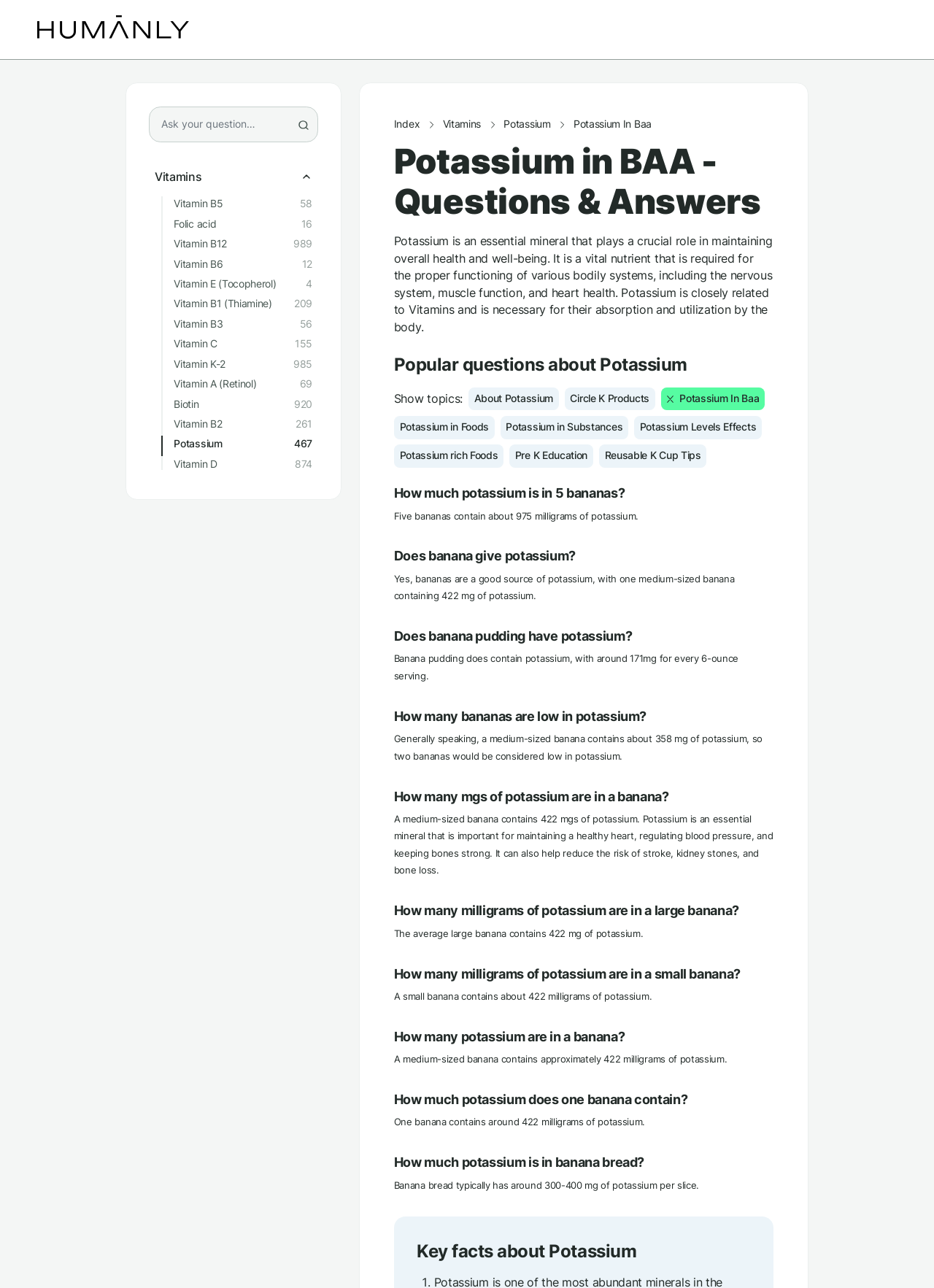Use a single word or phrase to answer this question: 
How much potassium is in five bananas?

975 milligrams